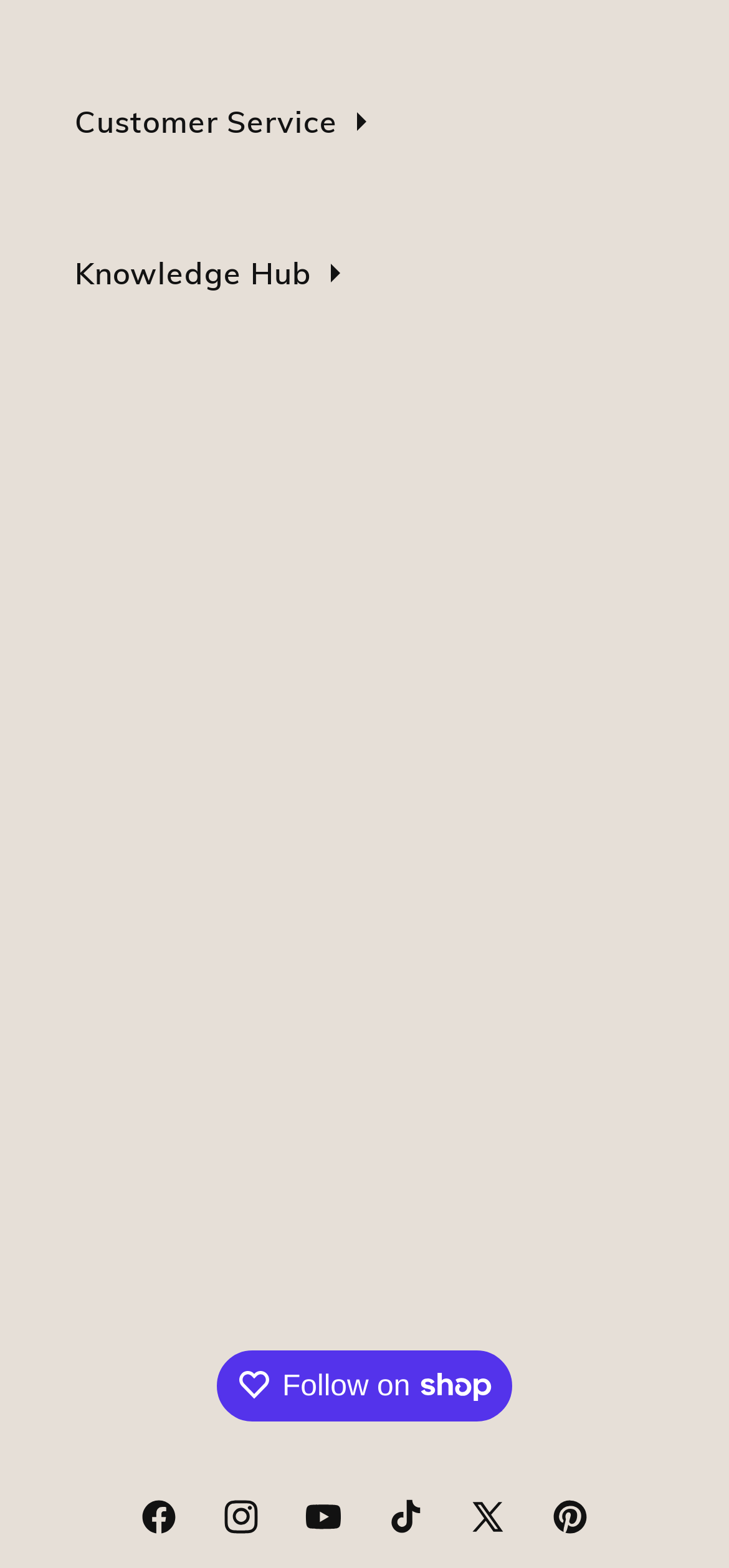Provide a one-word or one-phrase answer to the question:
What is the name of the association whose logo is displayed?

National Association of Jewellers